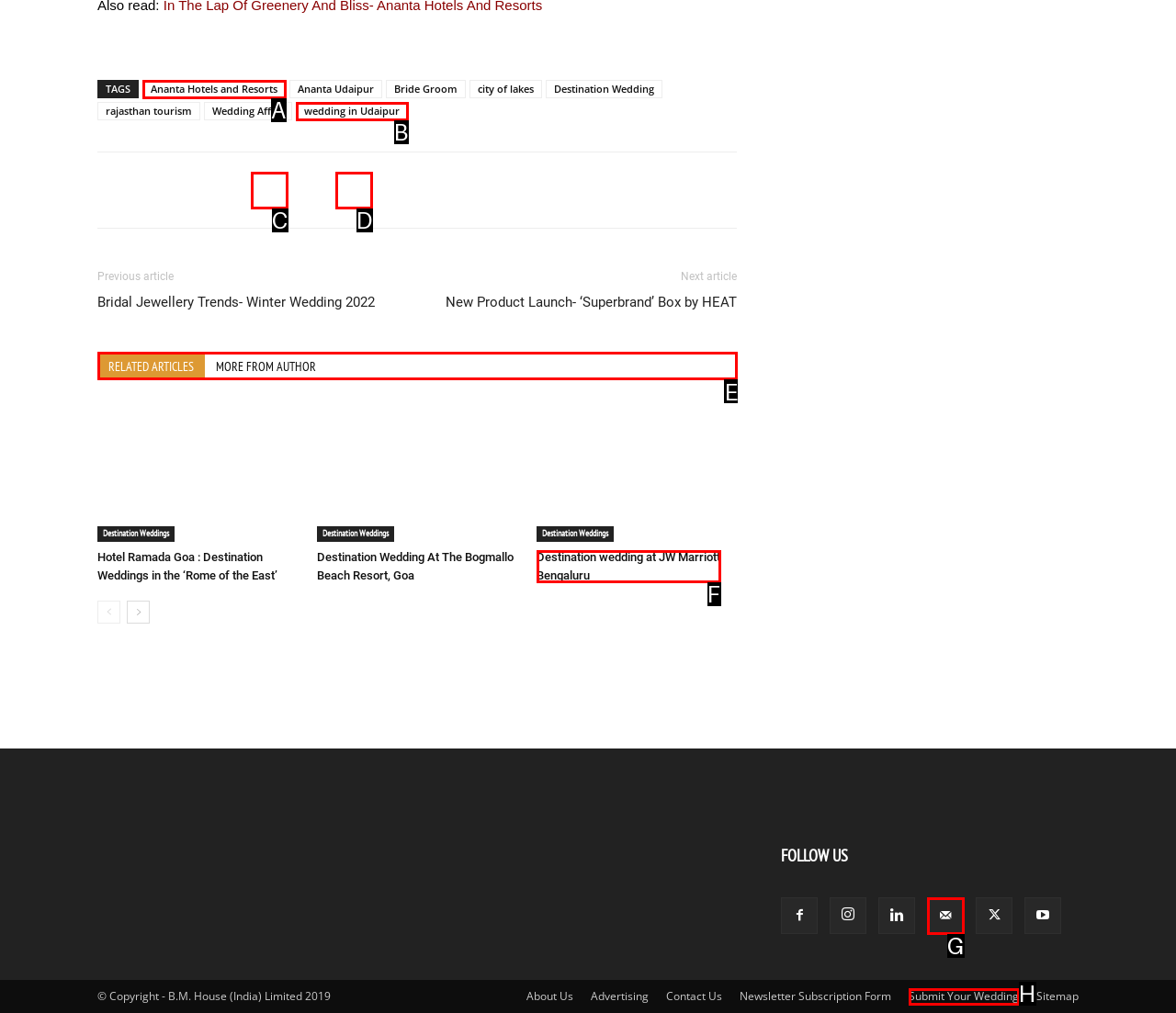Choose the HTML element you need to click to achieve the following task: View 'RELATED ARTICLES MORE FROM AUTHOR'
Respond with the letter of the selected option from the given choices directly.

E